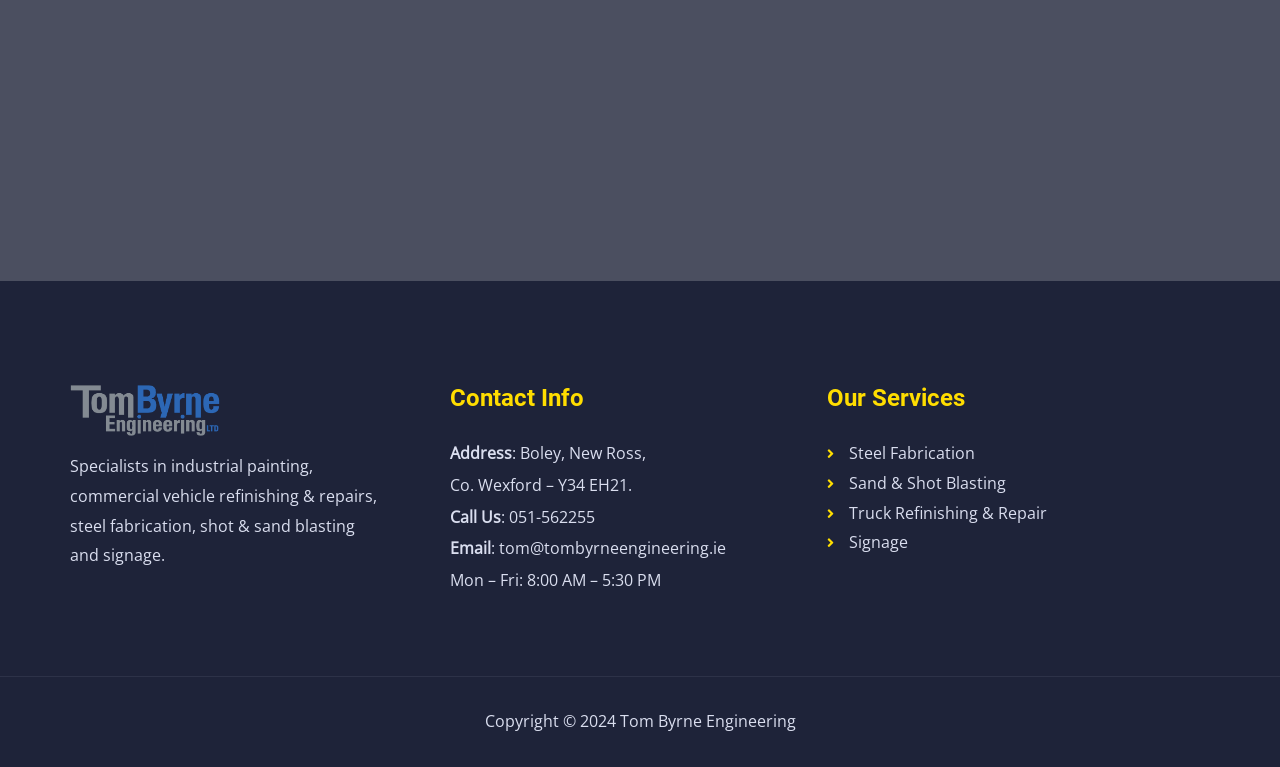What is the company's email address?
Please describe in detail the information shown in the image to answer the question.

I found the company's email address by looking at the 'Contact Info' section, where it is listed as 'Email: tom@tombyrneengineering.ie'.